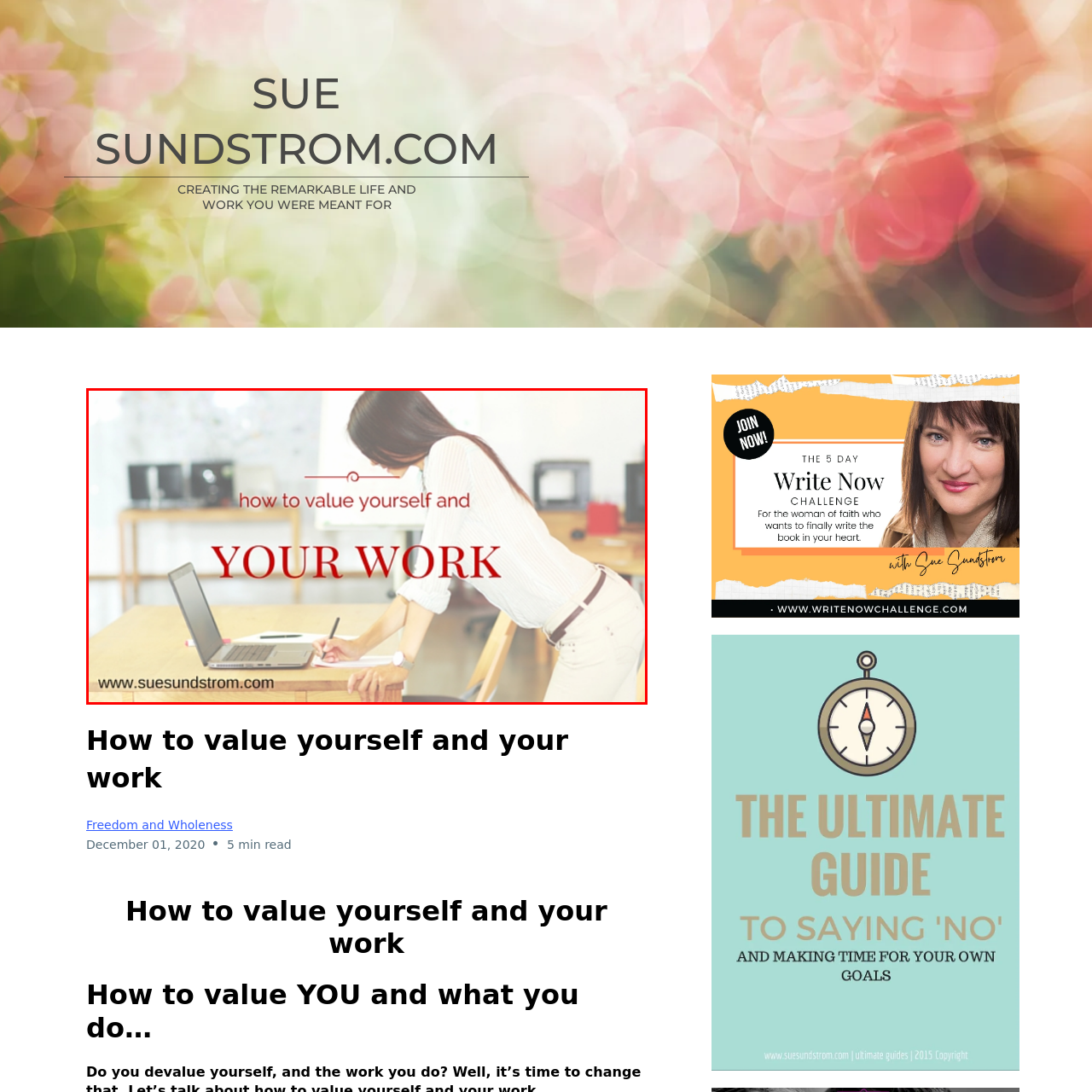Focus on the section encased in the red border, What is the URL at the bottom of the image? Give your response as a single word or phrase.

www.suesundstrom.com